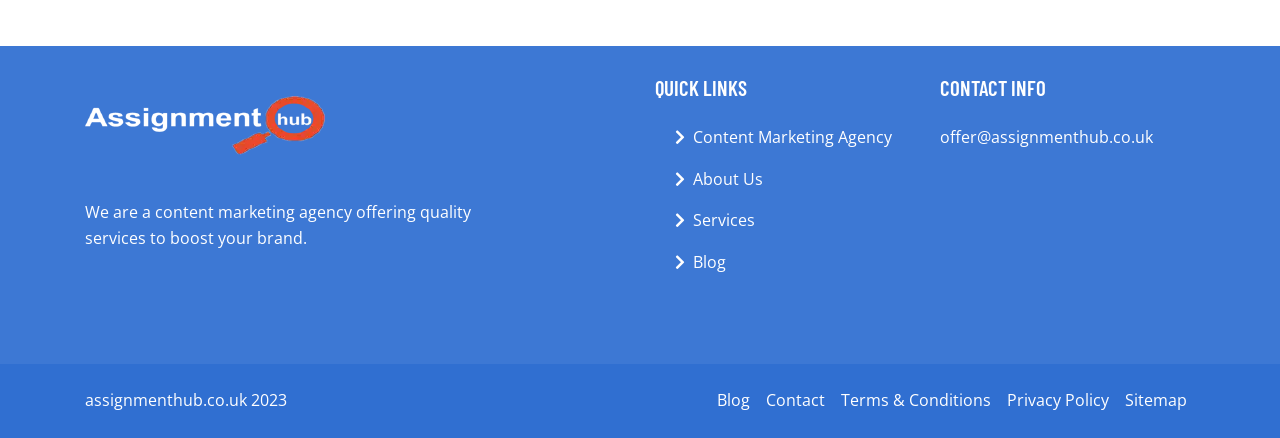Please identify the bounding box coordinates of the element's region that should be clicked to execute the following instruction: "Click the 'admin' link". The bounding box coordinates must be four float numbers between 0 and 1, i.e., [left, top, right, bottom].

None